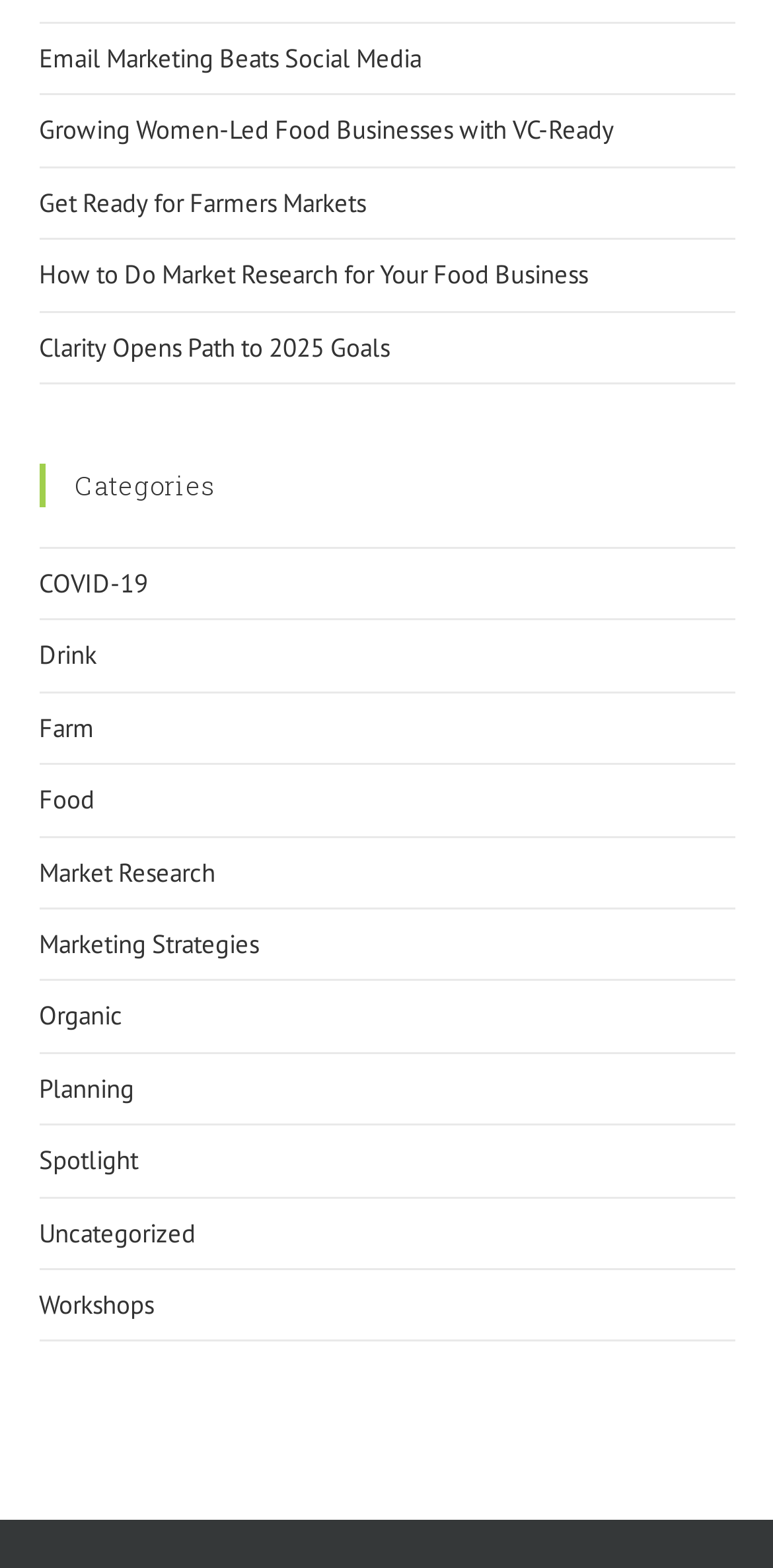Can you provide the bounding box coordinates for the element that should be clicked to implement the instruction: "Toggle the Mobile Navigation Menu"?

None